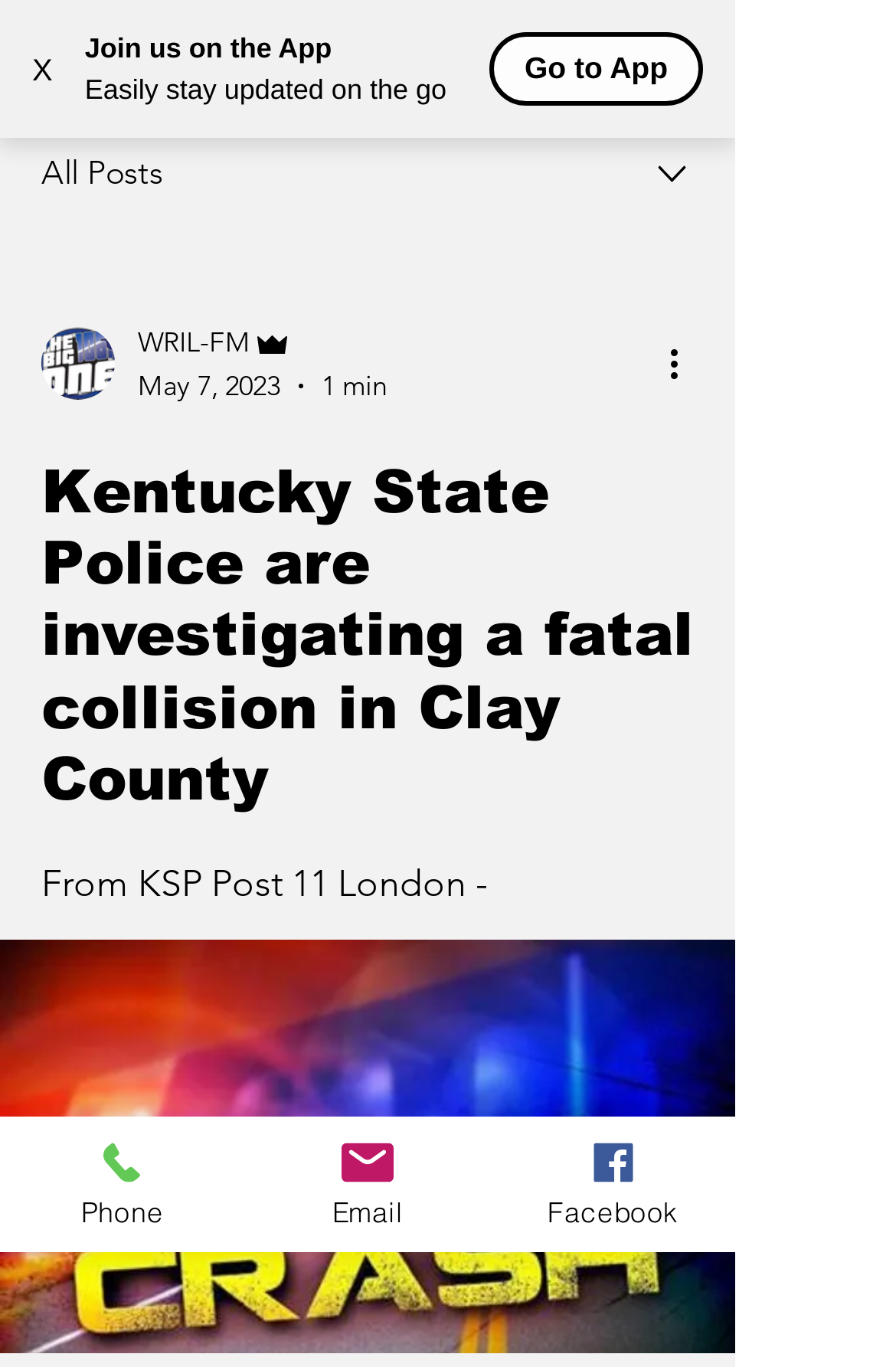Please identify the primary heading on the webpage and return its text.

Kentucky State Police are investigating a fatal collision in Clay County